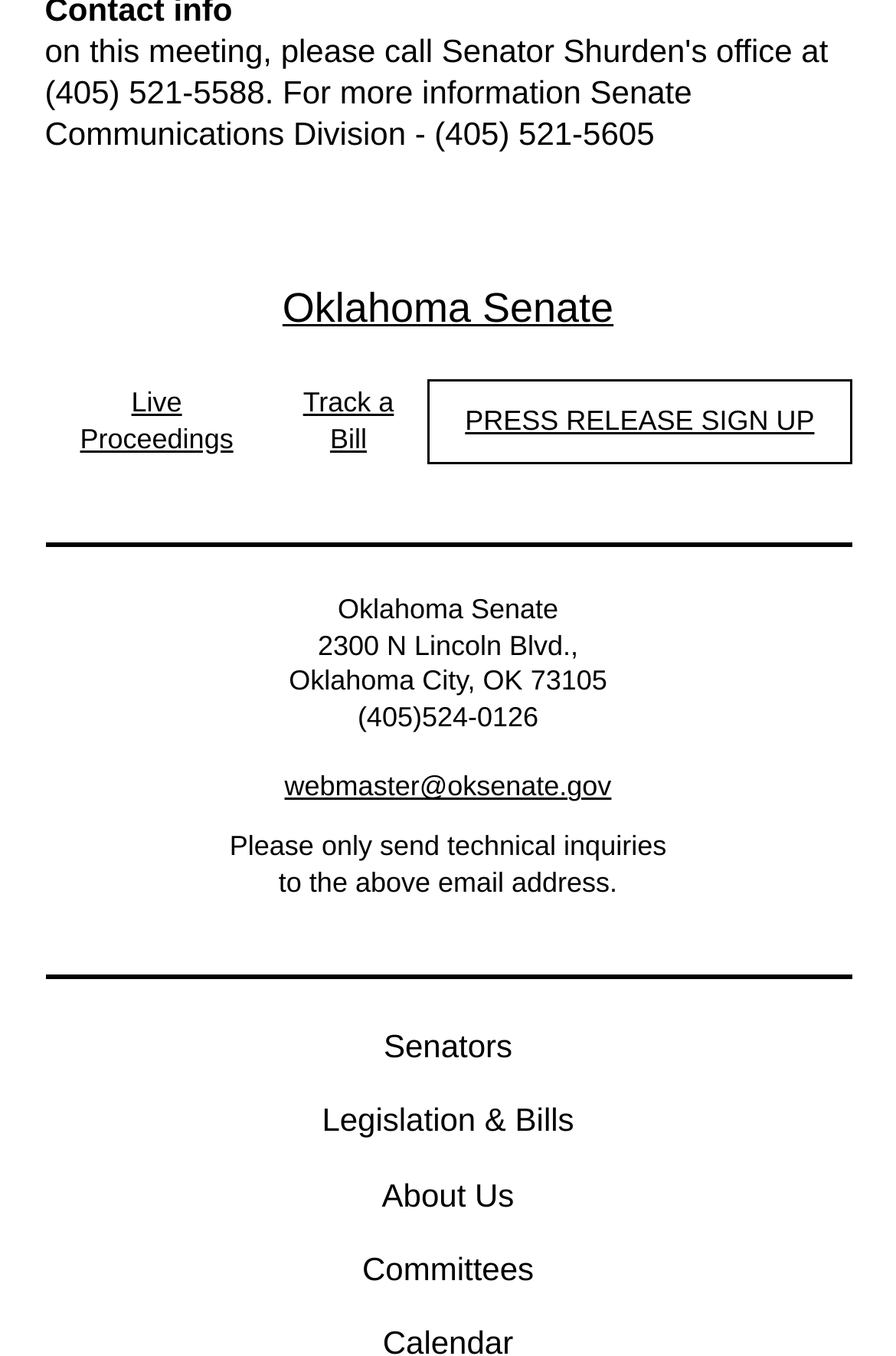Bounding box coordinates are specified in the format (top-left x, top-left y, bottom-right x, bottom-right y). All values are floating point numbers bounded between 0 and 1. Please provide the bounding box coordinate of the region this sentence describes: webmaster@oksenate.gov

[0.318, 0.569, 0.682, 0.592]